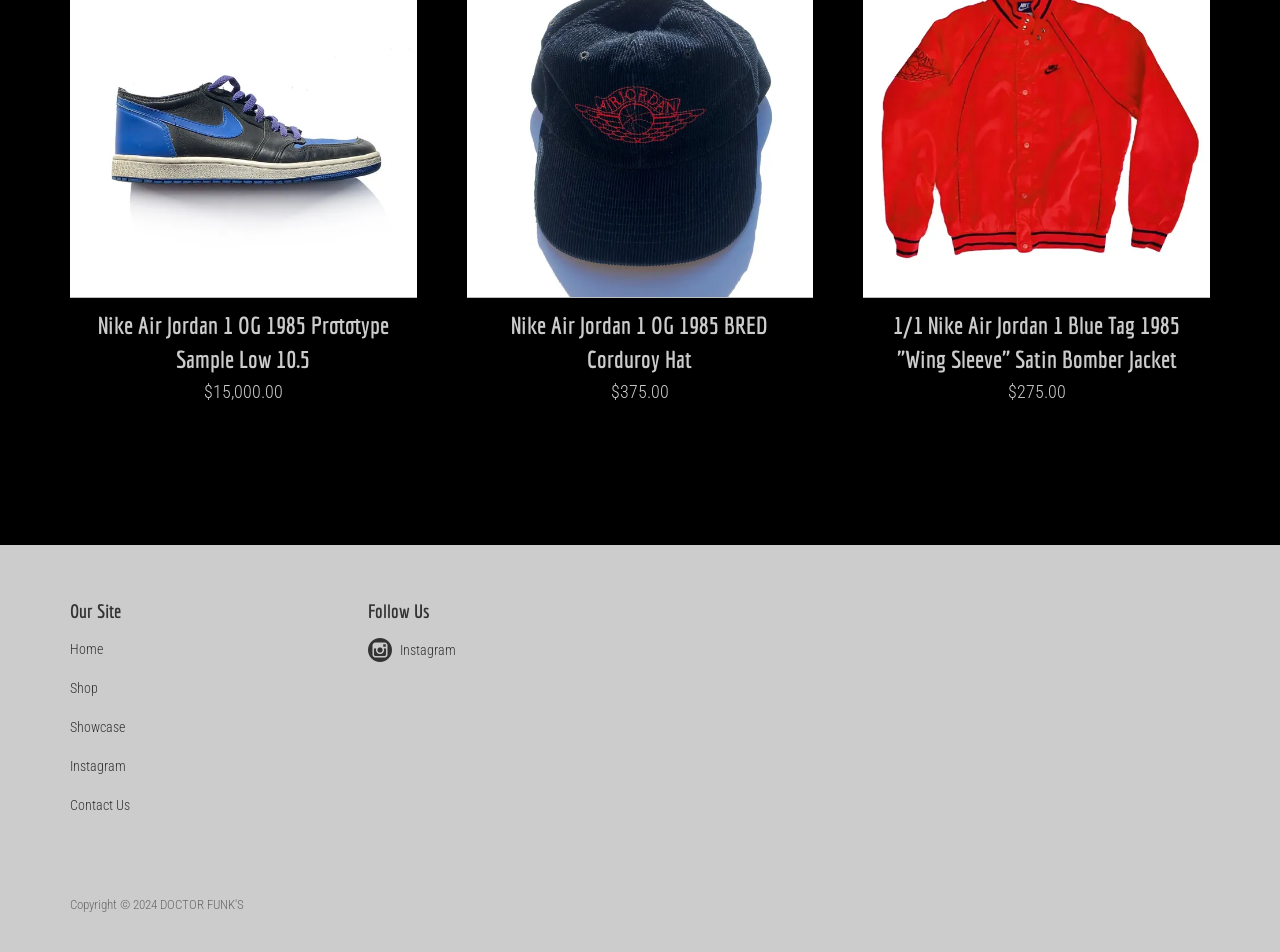Predict the bounding box of the UI element based on the description: "Home". The coordinates should be four float numbers between 0 and 1, formatted as [left, top, right, bottom].

[0.055, 0.673, 0.08, 0.69]